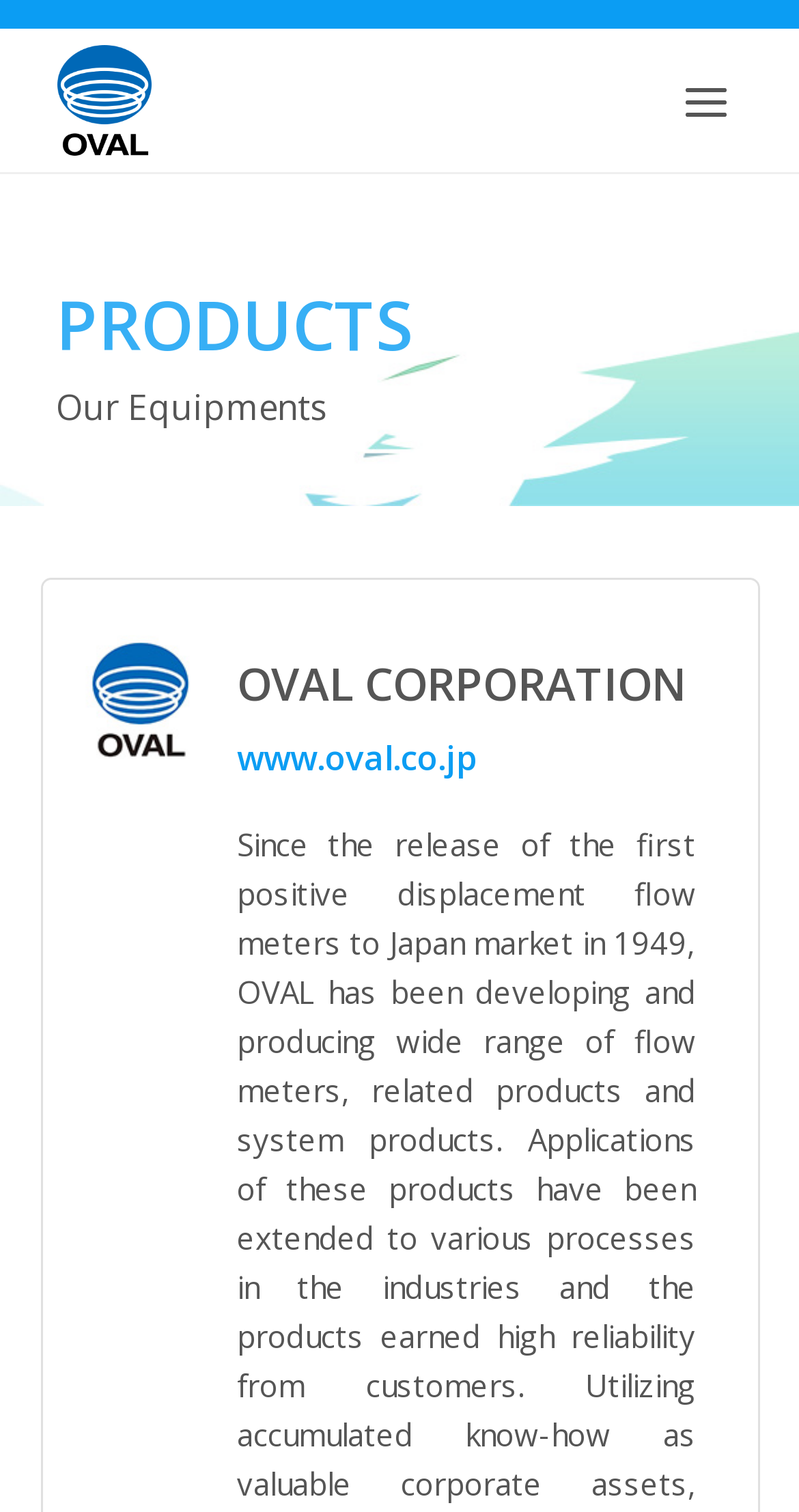Give a complete and precise description of the webpage's appearance.

The webpage is titled "Products | Oval Asia" and features a prominent Oval logo at the top left corner. Below the logo, a large heading "PRODUCTS" spans across the page, taking up most of the width. 

Underneath the heading, there is a section labeled "Our Equipments" on the left side of the page. Within this section, there is a smaller Oval Asia logo, positioned above a heading that reads "OVAL CORPORATION". To the right of the heading, there is a link to the Oval Corporation website, "www.oval.co.jp". 

There are a total of three images on the page, all of which are logos: the main Oval logo at the top, the Oval Asia logo within the "Our Equipments" section, and another instance of the Oval Asia logo that serves as a link.